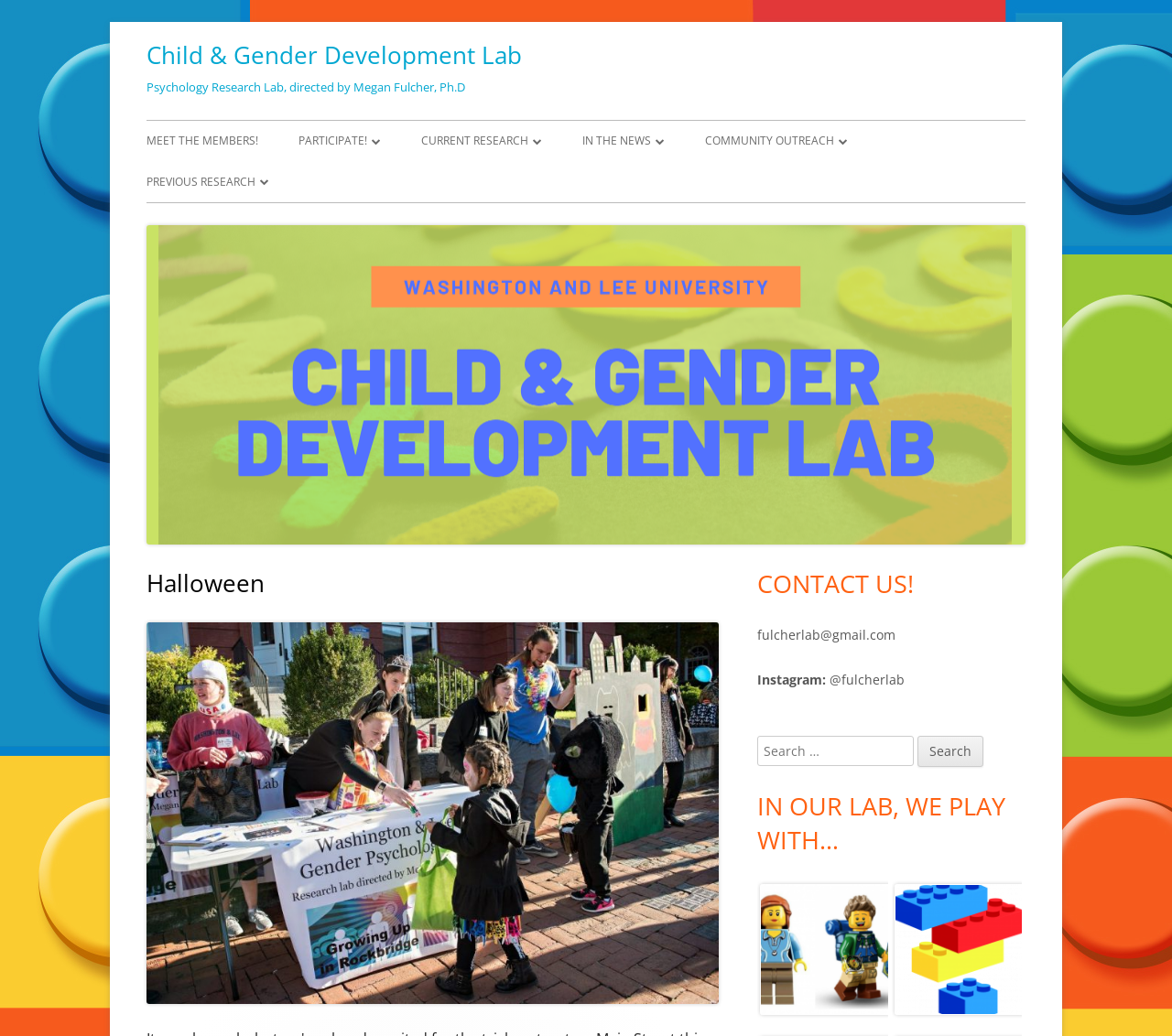Specify the bounding box coordinates of the element's region that should be clicked to achieve the following instruction: "Search for something". The bounding box coordinates consist of four float numbers between 0 and 1, in the format [left, top, right, bottom].

[0.646, 0.71, 0.78, 0.739]